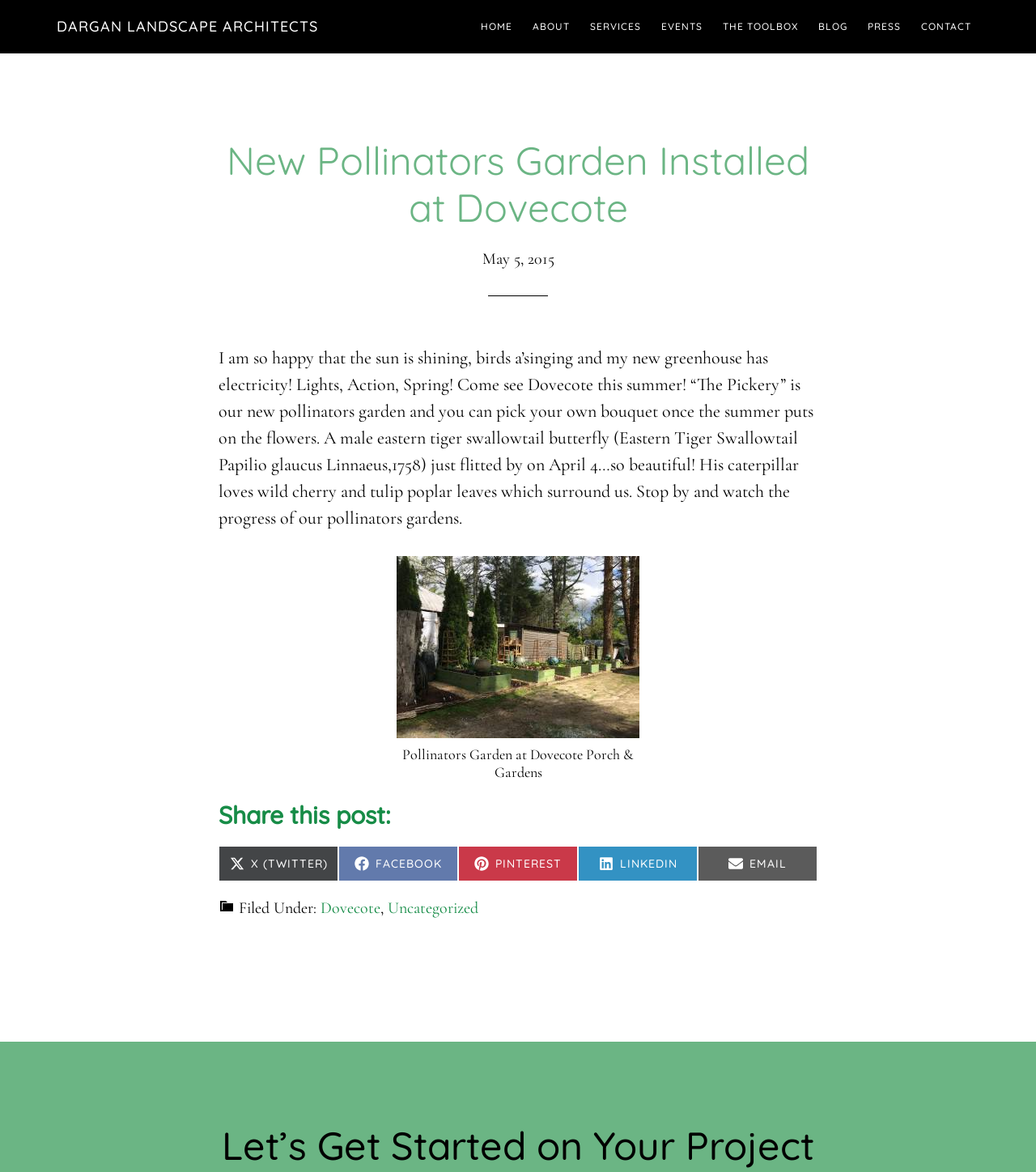What is the purpose of the 'Share this post:' section?
Based on the image, answer the question with as much detail as possible.

The answer can be inferred from the links provided in the 'Share this post:' section, which include 'SHARE ON X (TWITTER)', 'SHARE ON FACEBOOK', and others, indicating that the purpose is to share the post on various social media platforms.